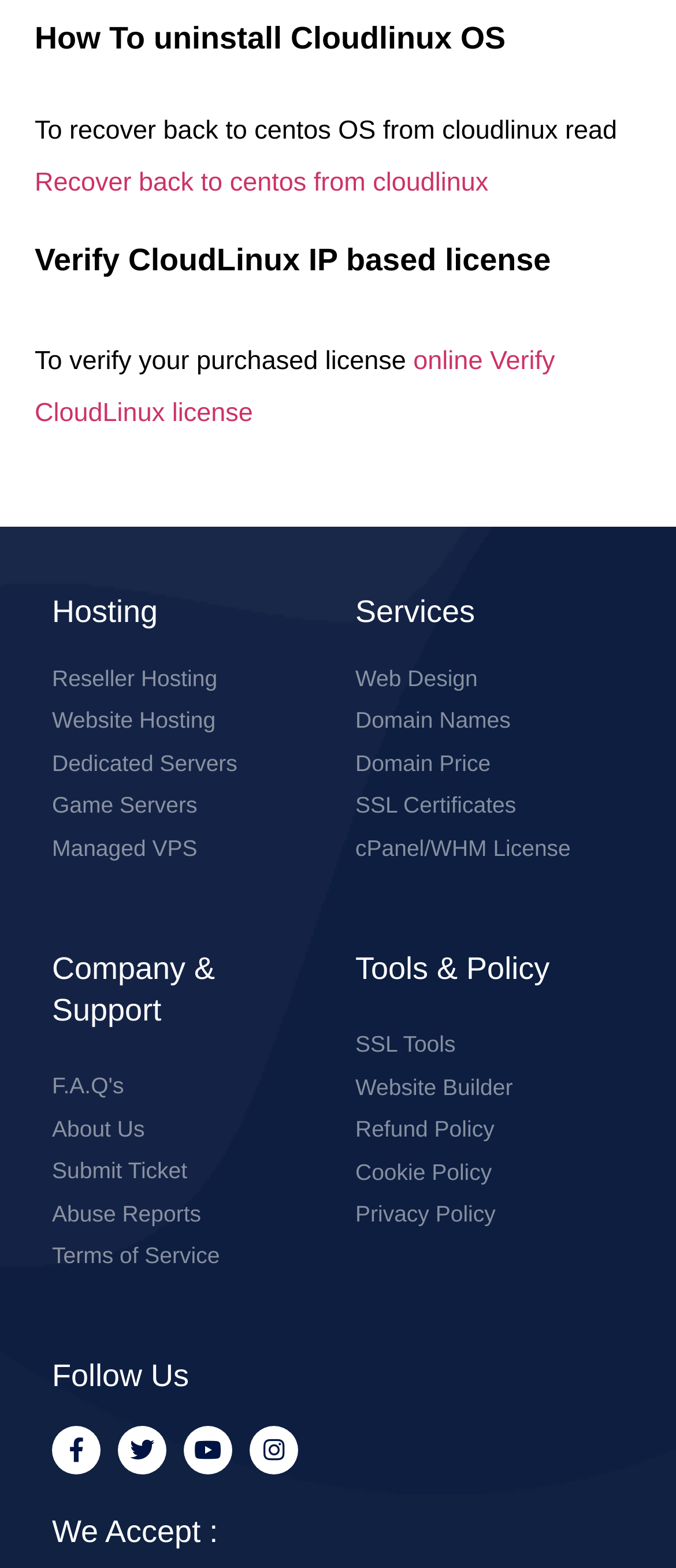Provide the bounding box coordinates of the section that needs to be clicked to accomplish the following instruction: "View Reseller Hosting."

[0.077, 0.422, 0.474, 0.444]